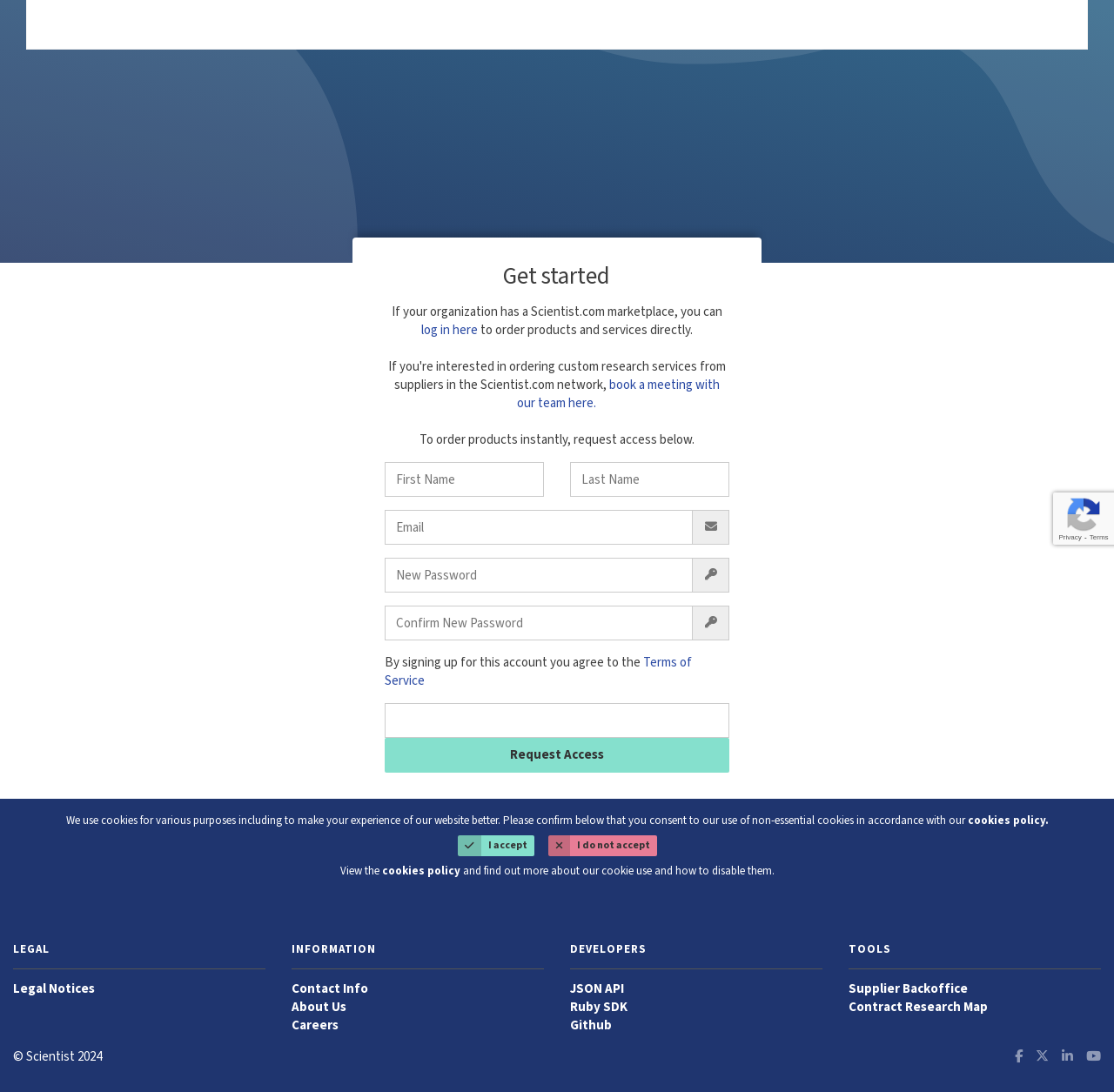Provide the bounding box coordinates for the UI element that is described by this text: "Terms of Service". The coordinates should be in the form of four float numbers between 0 and 1: [left, top, right, bottom].

[0.345, 0.598, 0.621, 0.632]